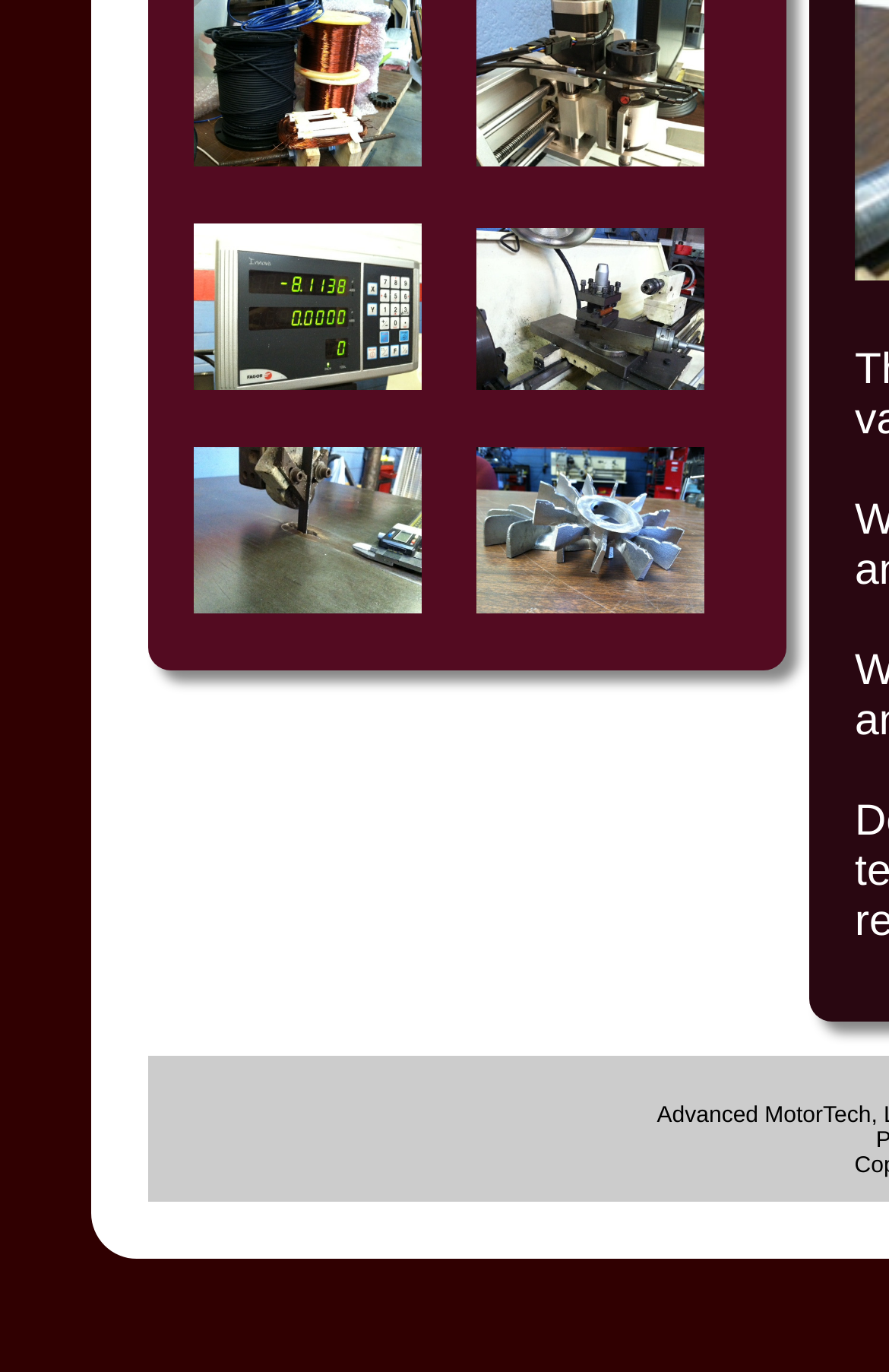Determine the bounding box coordinates for the HTML element described here: "parent_node: Prototype Development".

[0.511, 0.119, 0.819, 0.142]